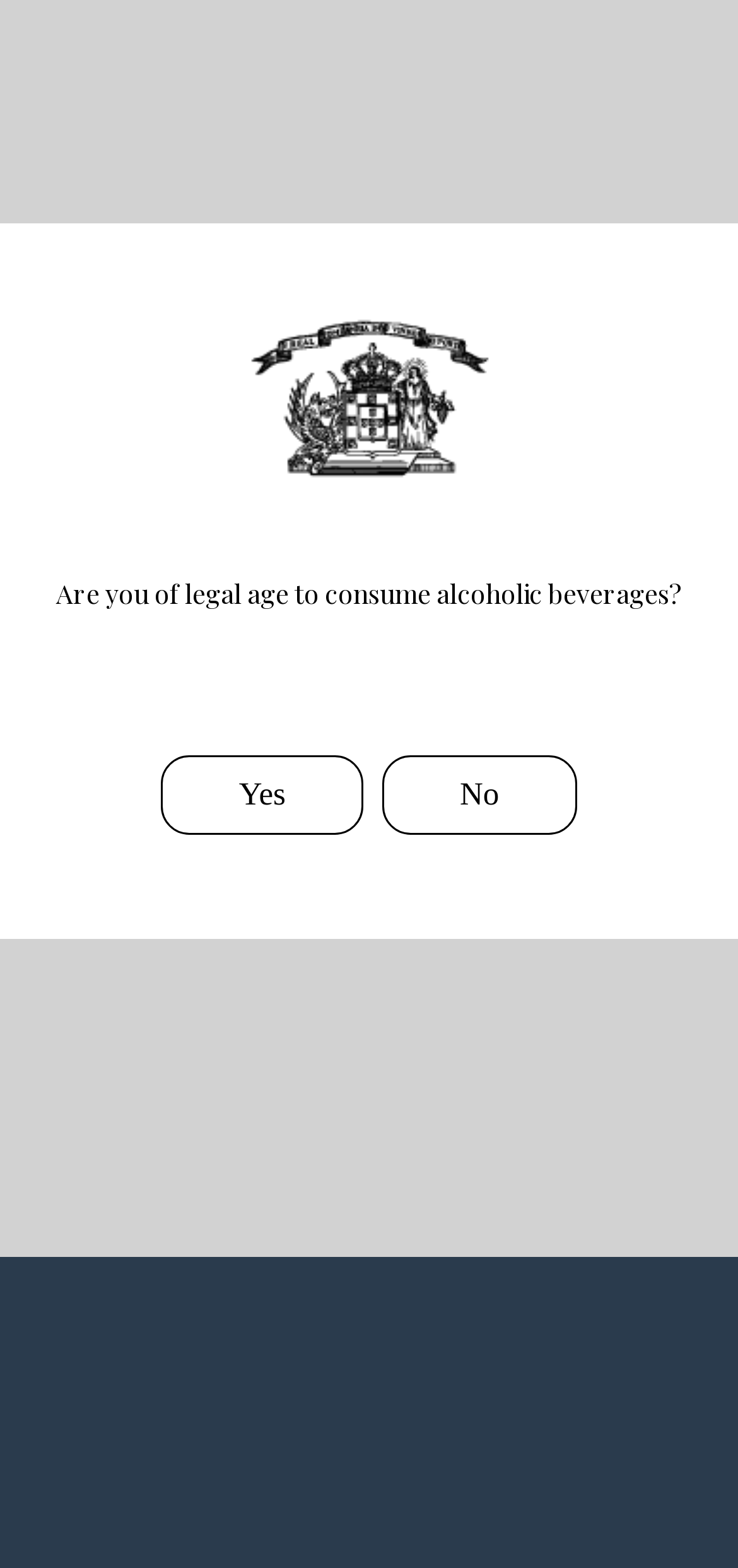What is the recommended storage temperature for the wine?
Give a one-word or short phrase answer based on the image.

16ºC – 18ºC